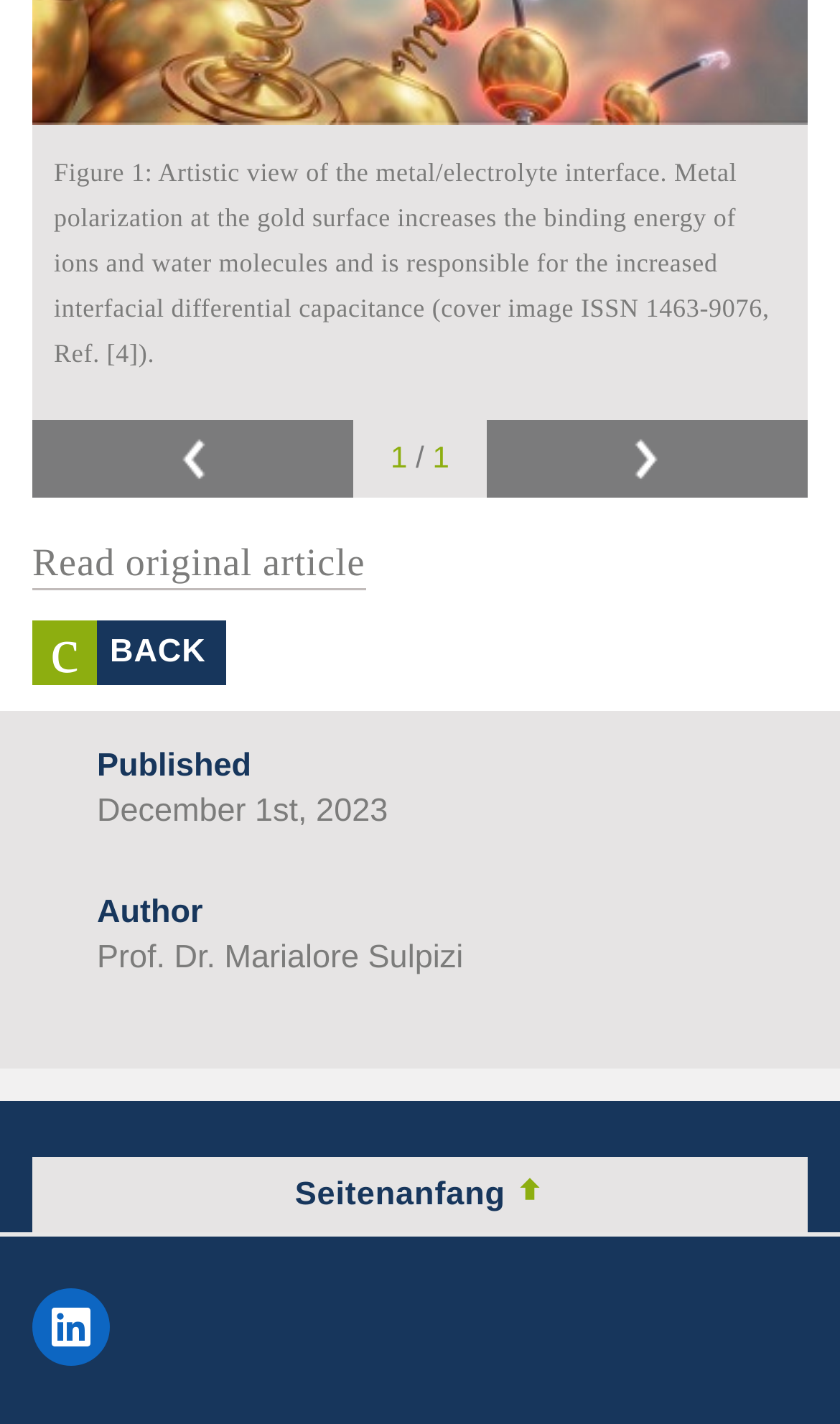How many links are there at the bottom of the page?
Answer the question with a detailed and thorough explanation.

I found the number of links at the bottom of the page by looking at the elements with y1 values greater than 0.8. There are two links, 'Seitenanfang' and 'LinkedIn', located at the bottom of the page.